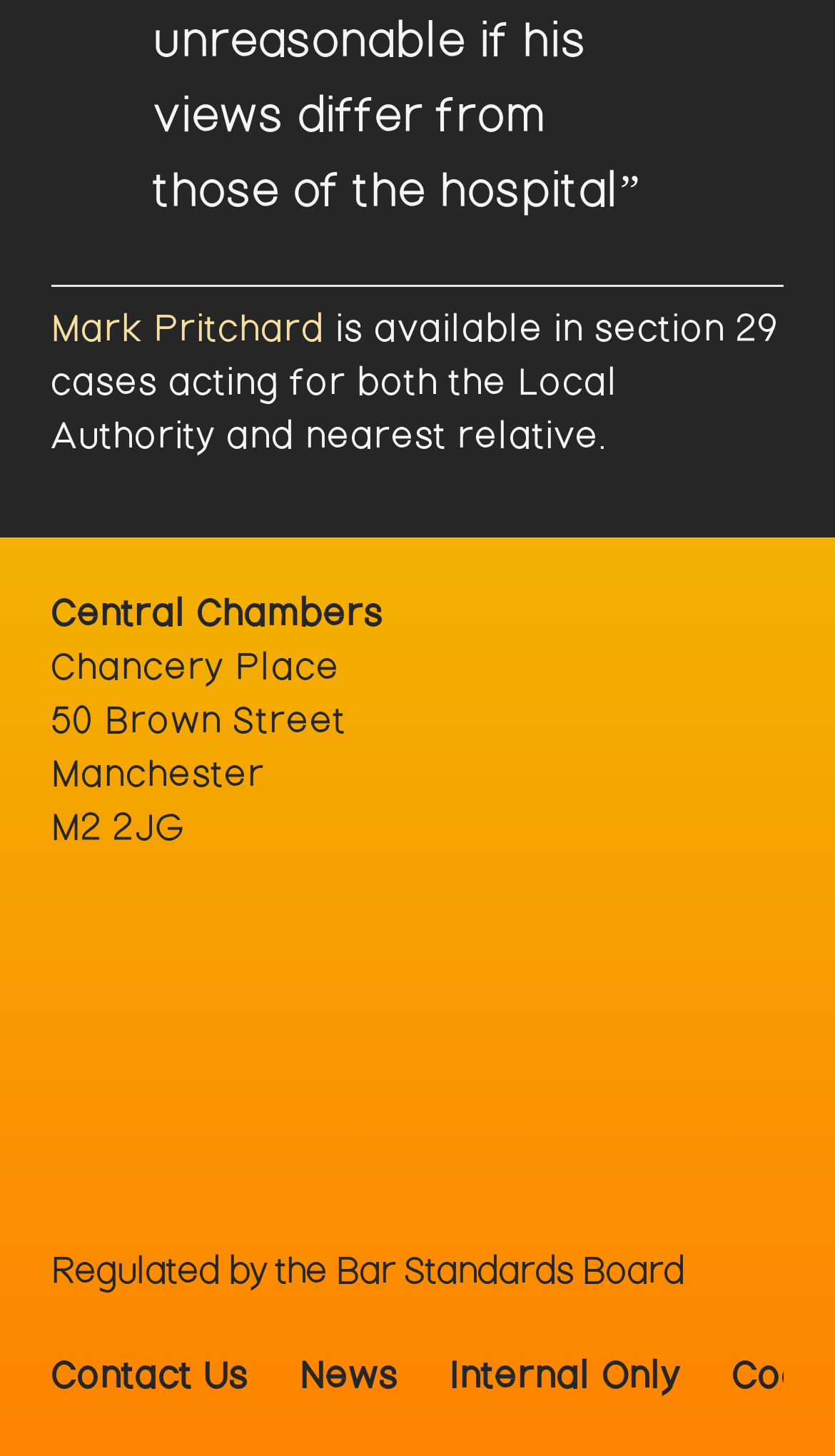Use a single word or phrase to answer the question:
What is the location of Central Chambers?

Manchester